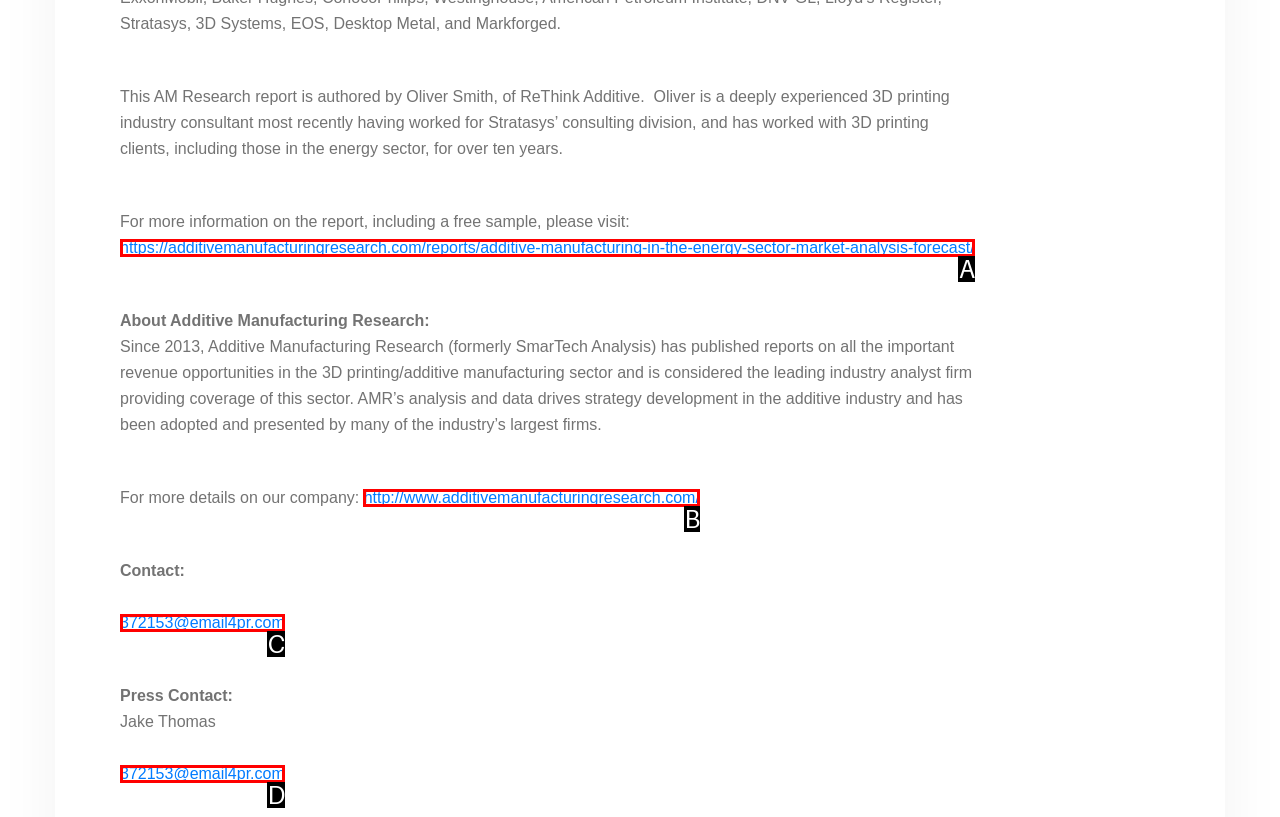Given the description: http://www.additivemanufacturingresearch.com/, identify the HTML element that corresponds to it. Respond with the letter of the correct option.

B